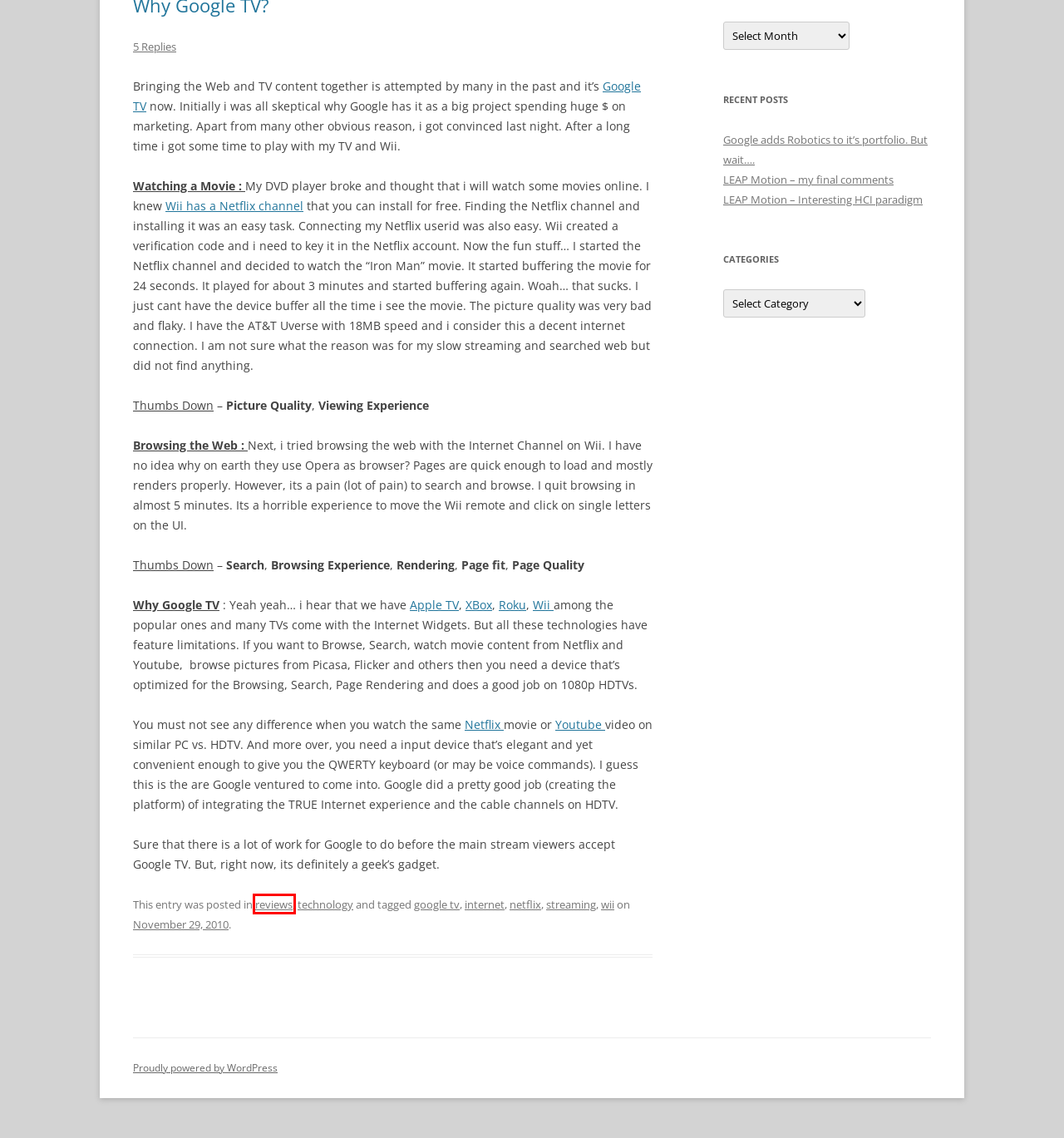With the provided screenshot showing a webpage and a red bounding box, determine which webpage description best fits the new page that appears after clicking the element inside the red box. Here are the options:
A. Google adds Robotics to it’s portfolio. But wait…. | Random thoughts on things I care!
B. streaming | Random thoughts on things I care!
C. LEAP Motion – Interesting HCI paradigm | Random thoughts on things I care!
D. Xbox Official Site: Consoles, Games, and Community | Xbox
E. Apple TV 4K - Apple
F. internet | Random thoughts on things I care!
G. reviews | Random thoughts on things I care!
H. Blog Tool, Publishing Platform, and CMS – WordPress.org

G